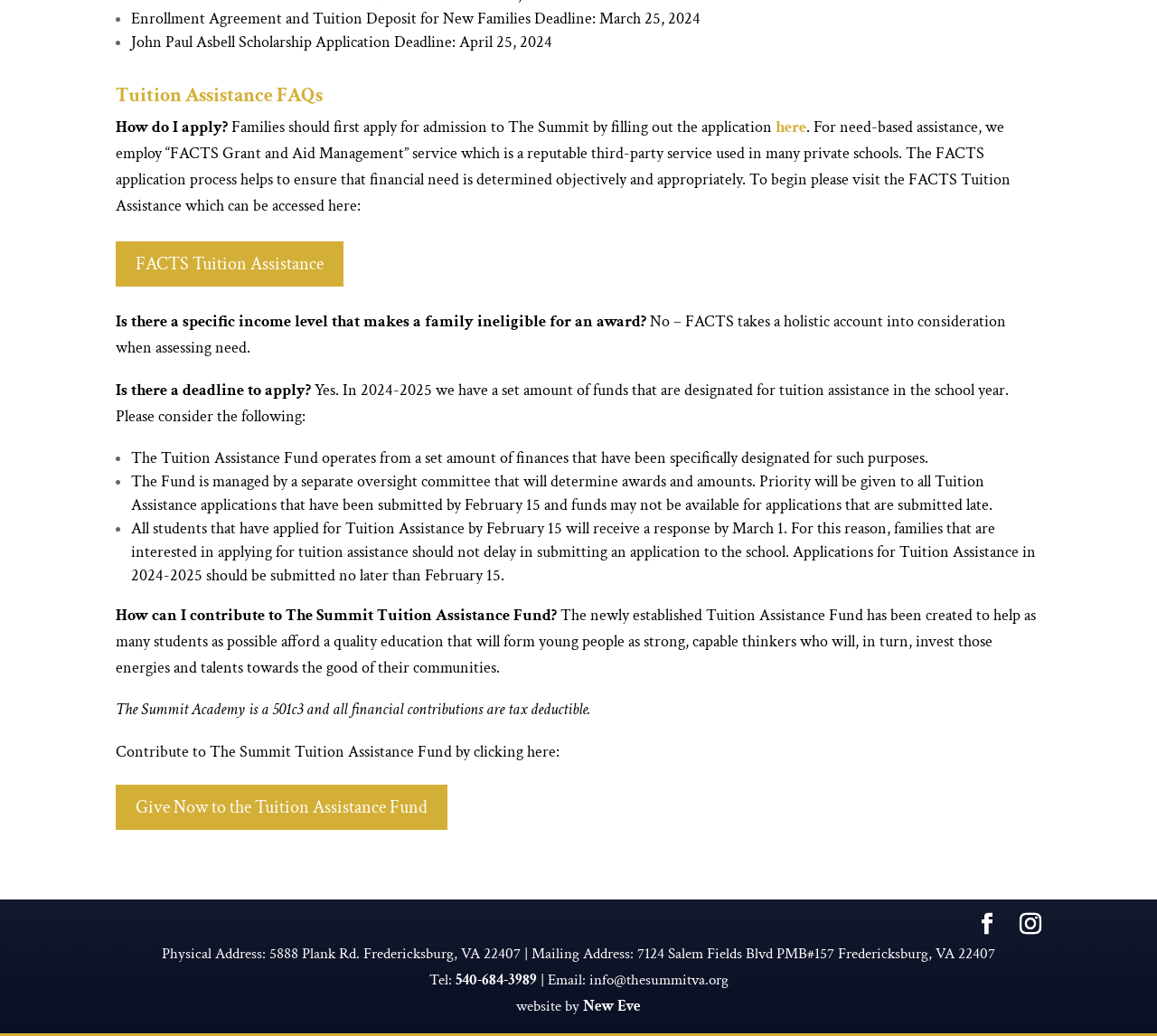Provide a one-word or brief phrase answer to the question:
What is the deadline for Enrollment Agreement and Tuition Deposit for New Families?

March 25, 2024